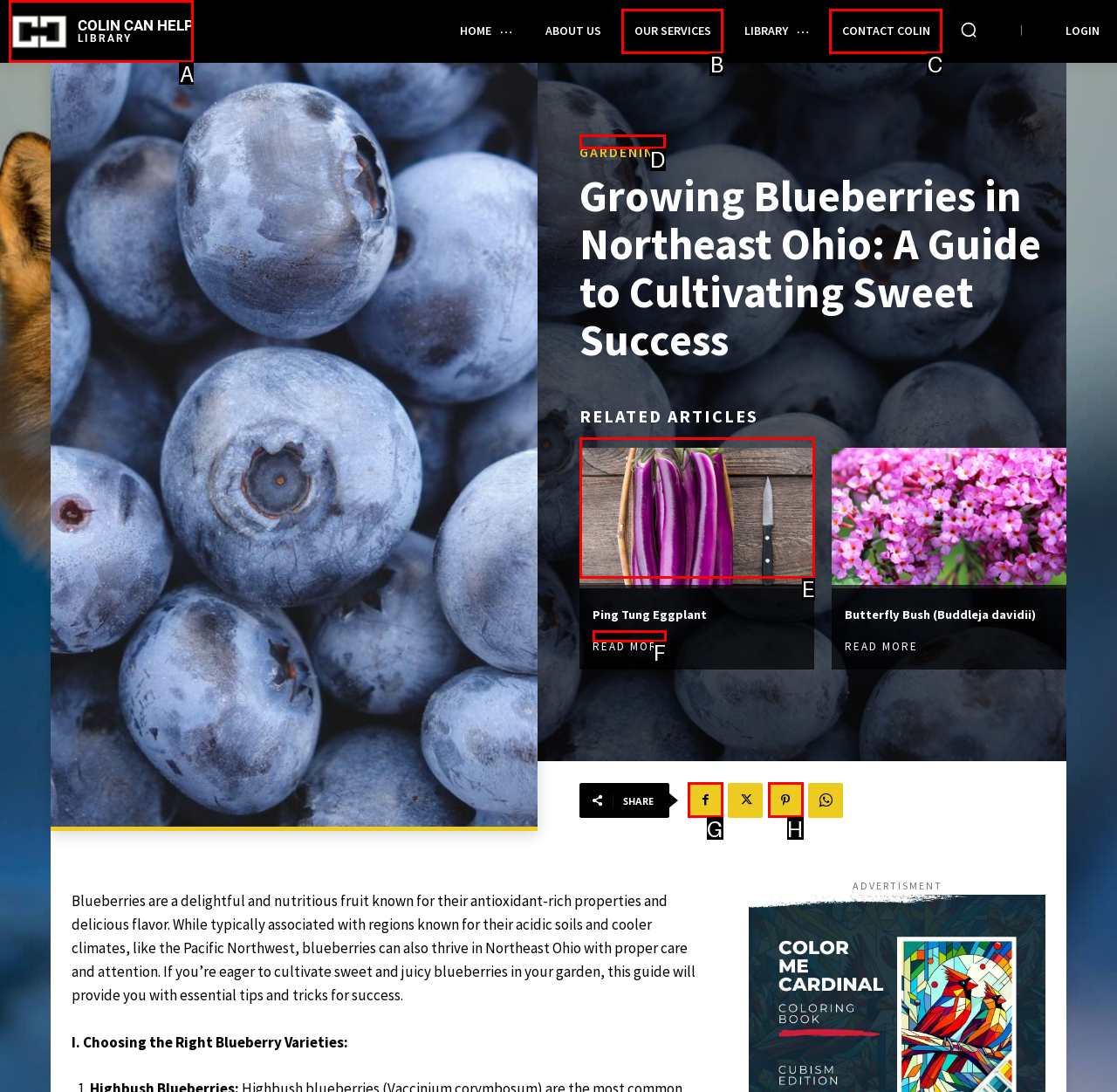From the given options, find the HTML element that fits the description: title="Ping Tung Eggplant". Reply with the letter of the chosen element.

E